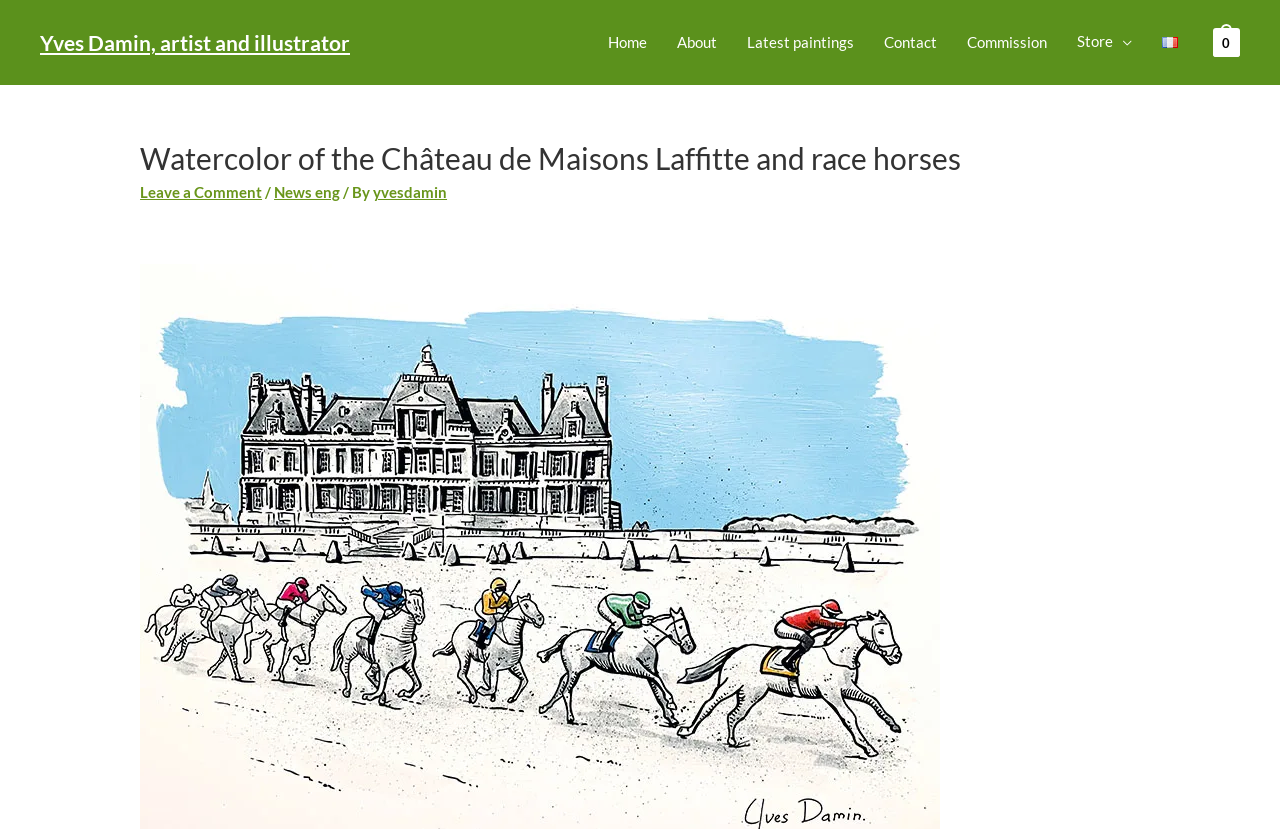Identify the bounding box coordinates necessary to click and complete the given instruction: "Leave a comment".

[0.109, 0.221, 0.205, 0.243]